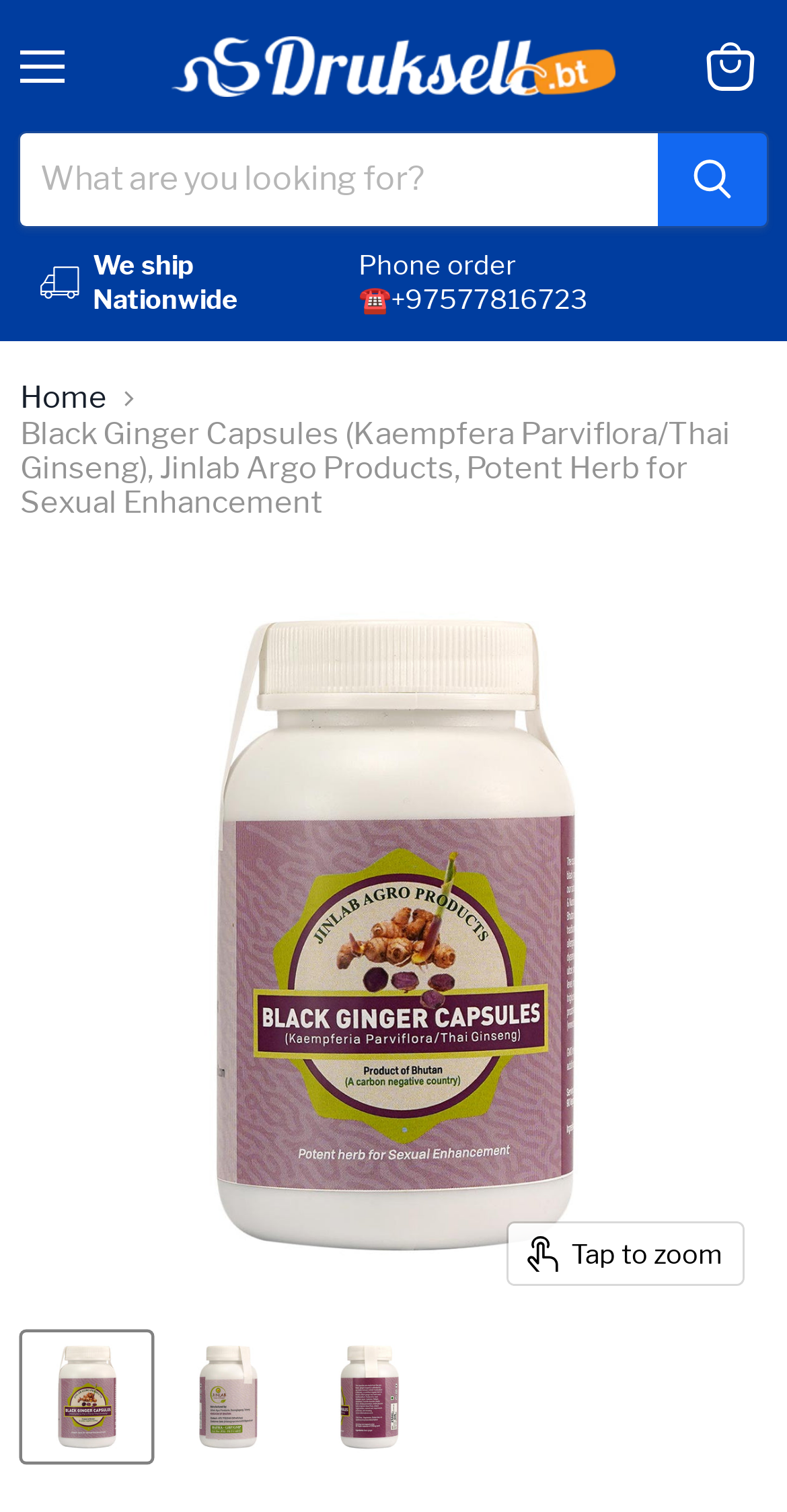Please indicate the bounding box coordinates for the clickable area to complete the following task: "Tap to zoom the image". The coordinates should be specified as four float numbers between 0 and 1, i.e., [left, top, right, bottom].

[0.646, 0.809, 0.944, 0.85]